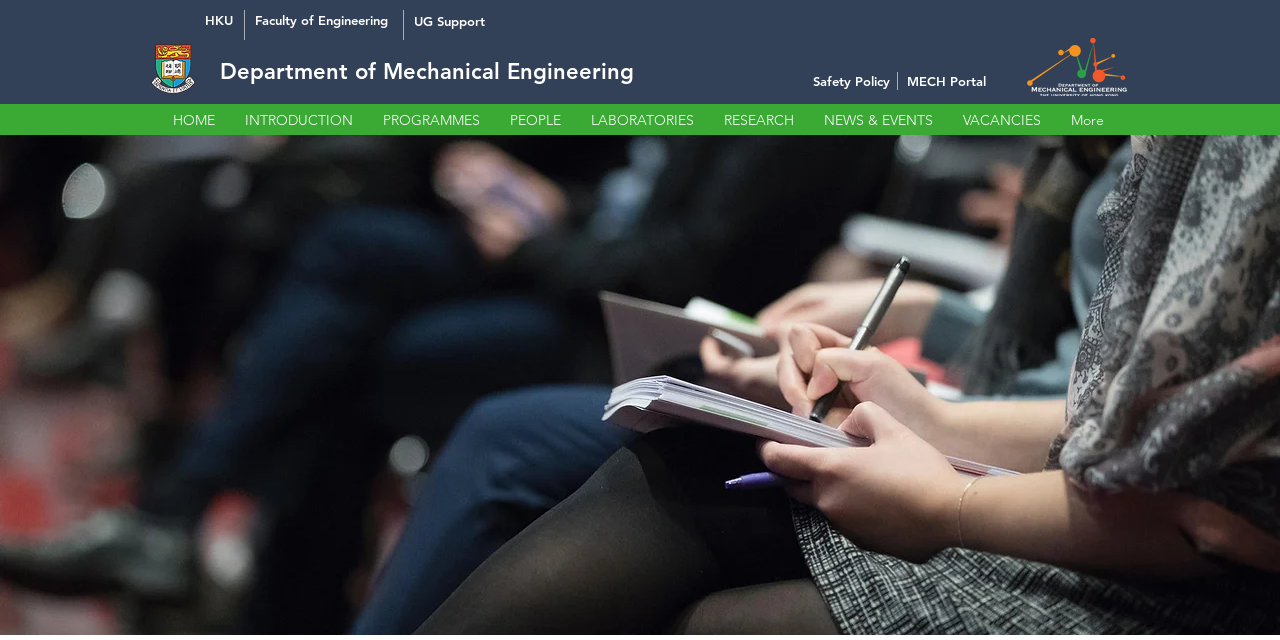Respond to the following question using a concise word or phrase: 
What is the link next to 'Faculty of Engineering'?

UG Support